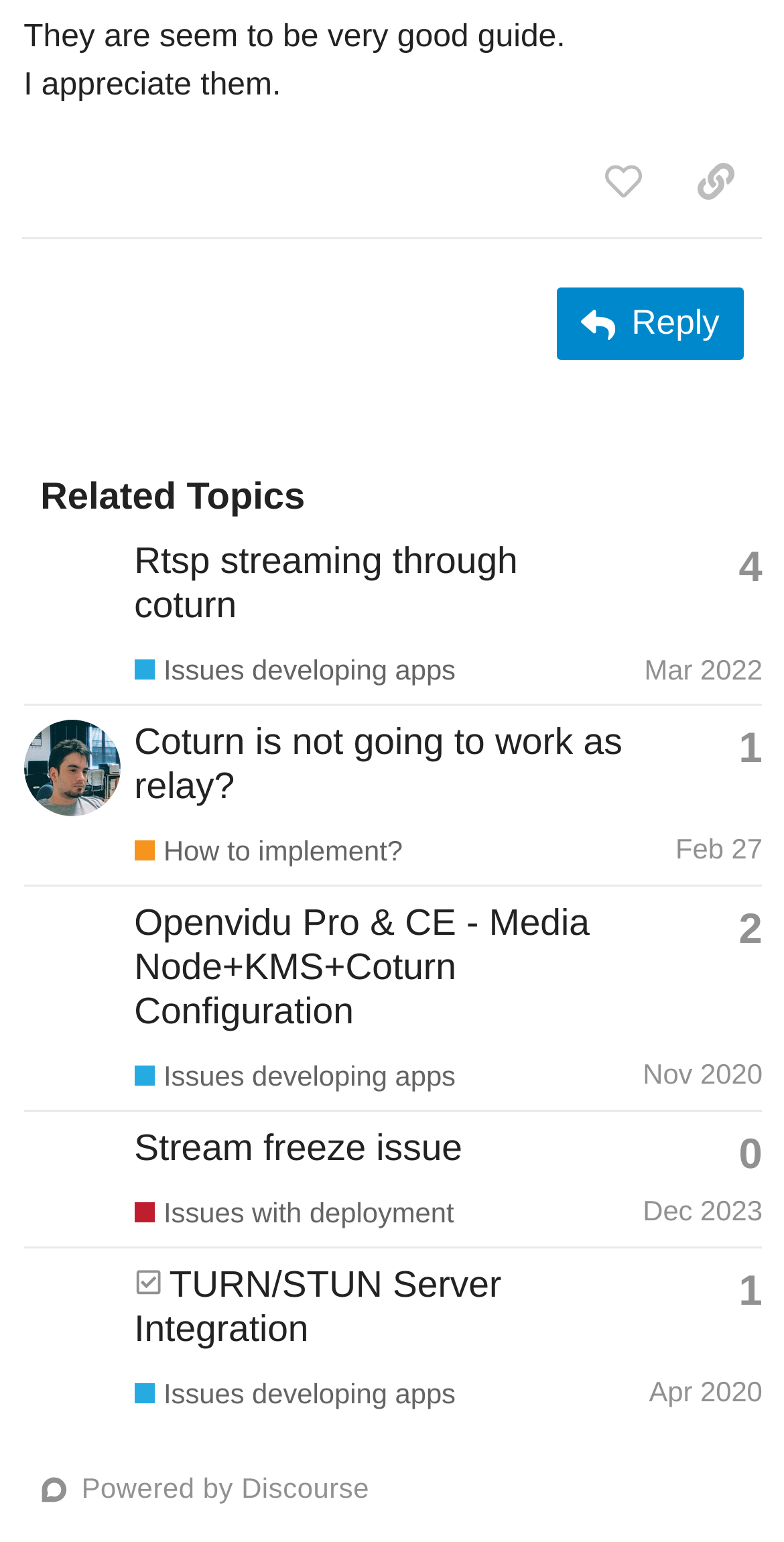Identify the bounding box coordinates for the UI element described by the following text: "aria-label="Huioqy's profile, latest poster"". Provide the coordinates as four float numbers between 0 and 1, in the format [left, top, right, bottom].

[0.03, 0.61, 0.153, 0.633]